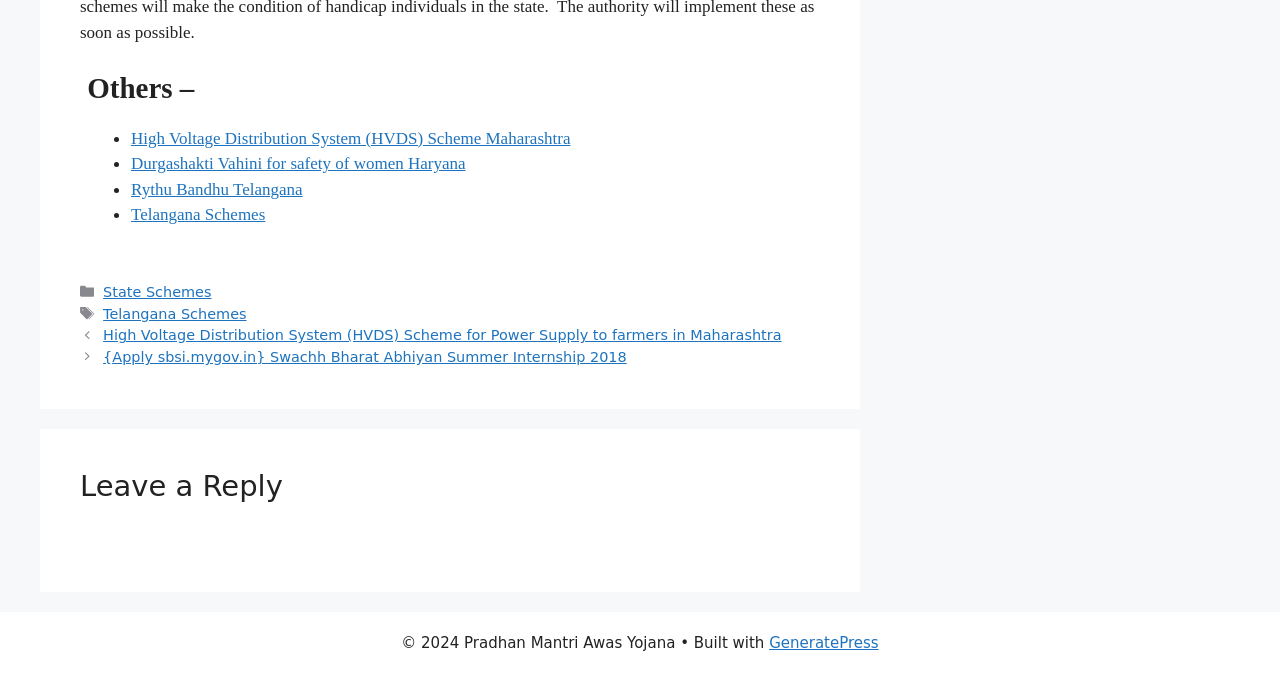Please find the bounding box coordinates of the element that needs to be clicked to perform the following instruction: "Click on High Voltage Distribution System (HVDS) Scheme Maharashtra". The bounding box coordinates should be four float numbers between 0 and 1, represented as [left, top, right, bottom].

[0.102, 0.191, 0.446, 0.219]